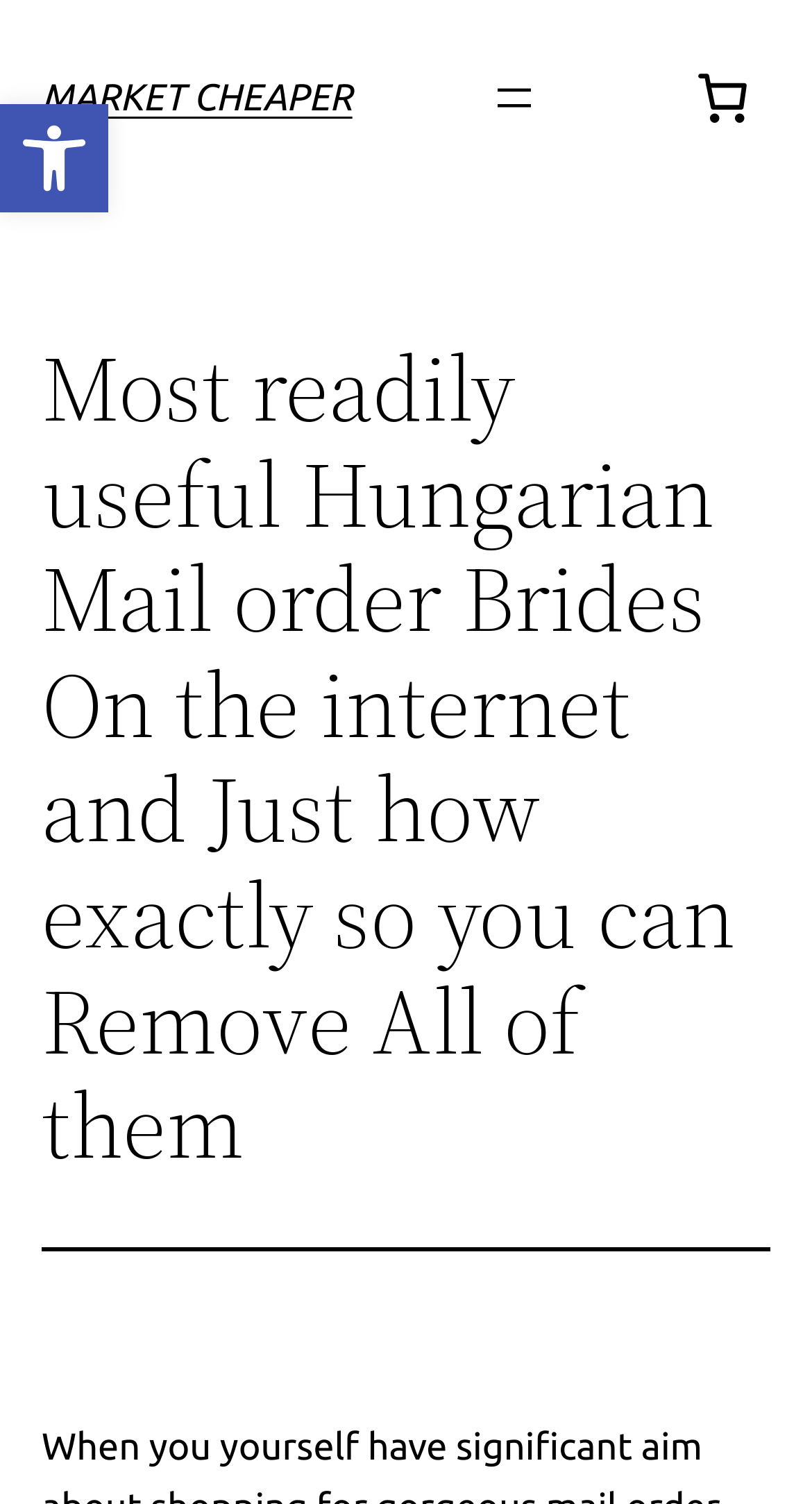Find the bounding box coordinates for the UI element that matches this description: "aria-label="Open menu"".

[0.603, 0.048, 0.664, 0.082]